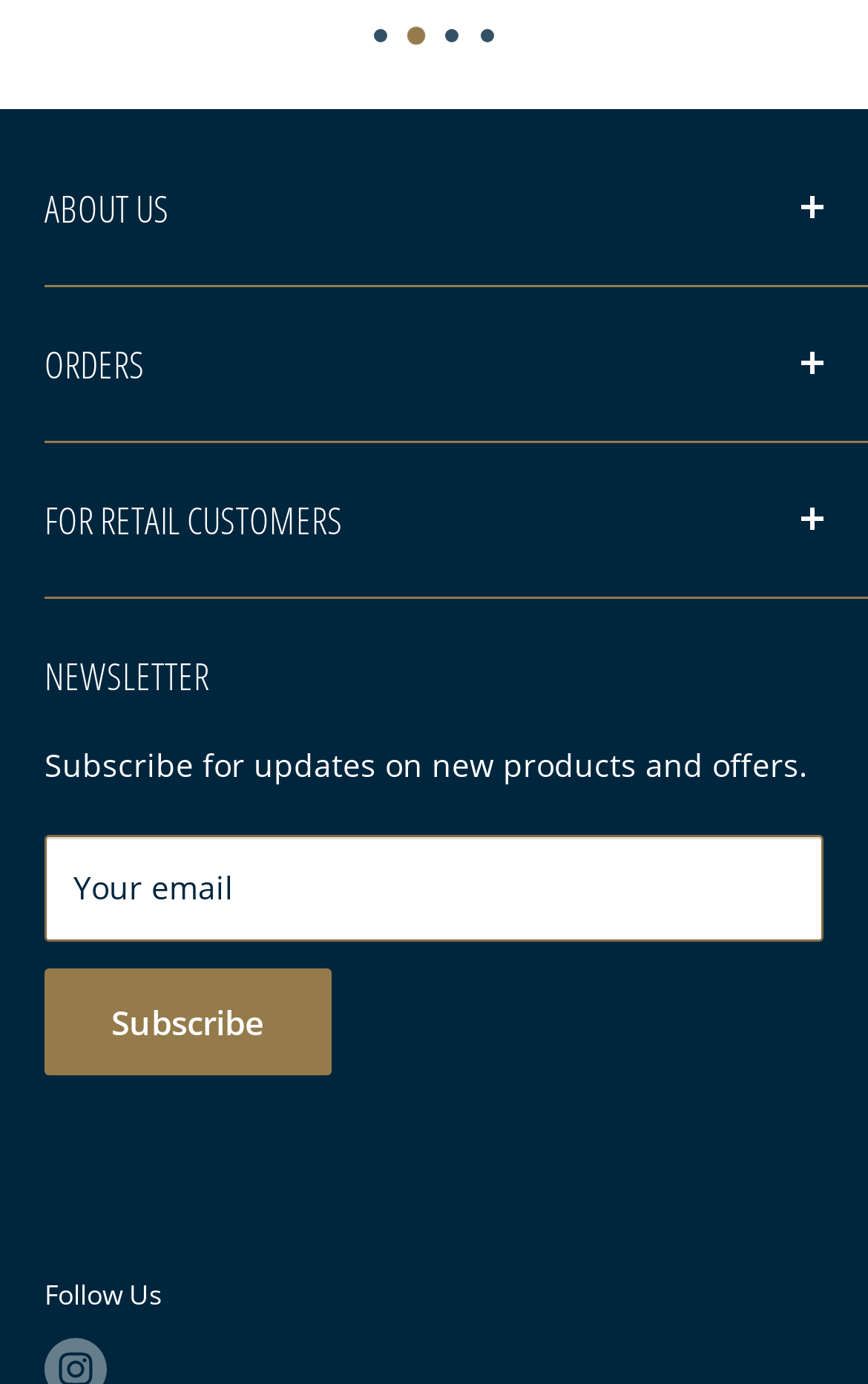Locate the UI element described by aria-describedby="a11y-new-window-message" aria-label="Follow us on Instagram" in the provided webpage screenshot. Return the bounding box coordinates in the format (top-left x, top-left y, bottom-right x, bottom-right y), ensuring all values are between 0 and 1.

[0.051, 0.916, 0.123, 0.961]